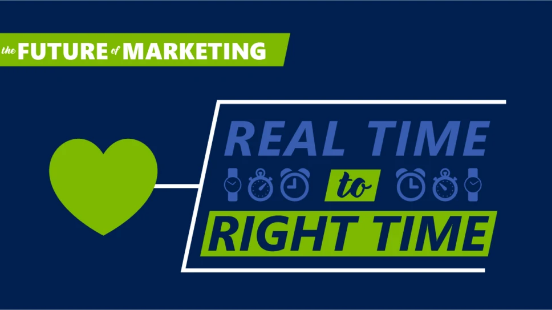What do the clocks and timers represent?
Please answer the question as detailed as possible.

The clocks and timers in the image represent time management, which is a crucial aspect of marketing strategies. The caption mentions that these graphic representations 'symbolize time management and the importance of timely marketing strategies', highlighting the need for marketers to manage their time effectively to achieve their goals.